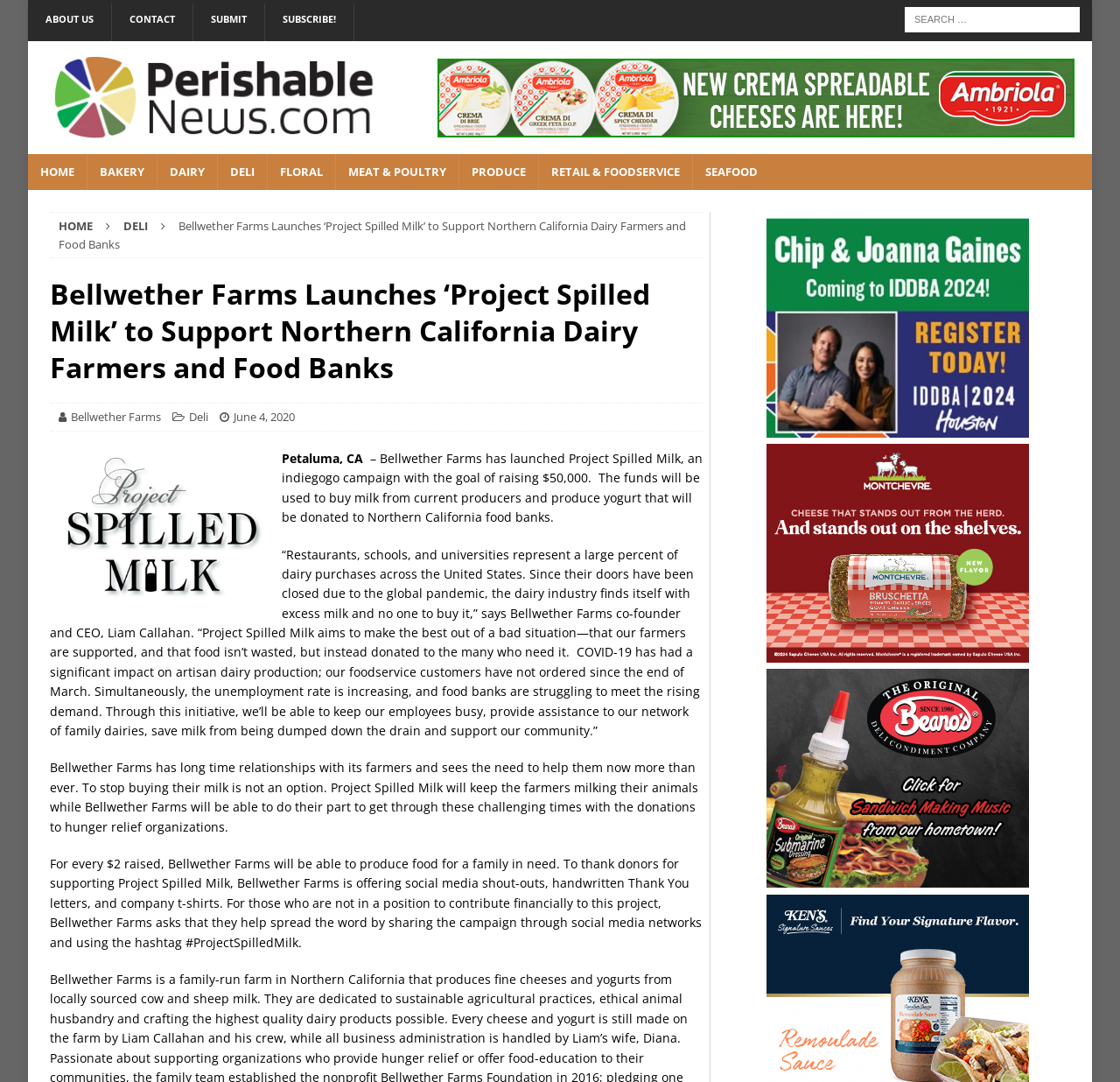Explain in detail what is displayed on the webpage.

The webpage is about Bellwether Farms' Project Spilled Milk, an Indiegogo campaign aiming to raise $50,000 to support Northern California dairy farmers and food banks. 

At the top of the page, there are four links: "ABOUT US", "CONTACT", "SUBMIT", and "SUBSCRIBE!". Below these links, there is a search bar on the right side. 

On the left side, there is a logo of Perishable News, which is a link, accompanied by an image. 

Below the logo, there is a horizontal menu with nine links: "HOME", "BAKERY", "DAIRY", "DELI", "FLORAL", "MEAT & POULTRY", "PRODUCE", "RETAIL & FOODSERVICE", and "SEAFOOD". 

The main content of the webpage is an article about Project Spilled Milk. The title of the article is "Bellwether Farms Launches ‘Project Spilled Milk’ to Support Northern California Dairy Farmers and Food Banks". Below the title, there are three links: "Bellwether Farms", "Deli", and "June 4, 2020". 

The article explains the purpose of Project Spilled Milk, which is to raise funds to buy milk from current producers and produce yogurt that will be donated to Northern California food banks. It also quotes Bellwether Farms co-founder and CEO, Liam Callahan, who explains the impact of the global pandemic on the dairy industry and how Project Spilled Milk aims to support farmers and food banks. 

The article continues to explain how Bellwether Farms has long-time relationships with its farmers and sees the need to help them now more than ever. It also mentions the rewards for donors, such as social media shout-outs, handwritten Thank You letters, and company t-shirts. 

There are three advertisements on the right side of the webpage, each in an iframe.